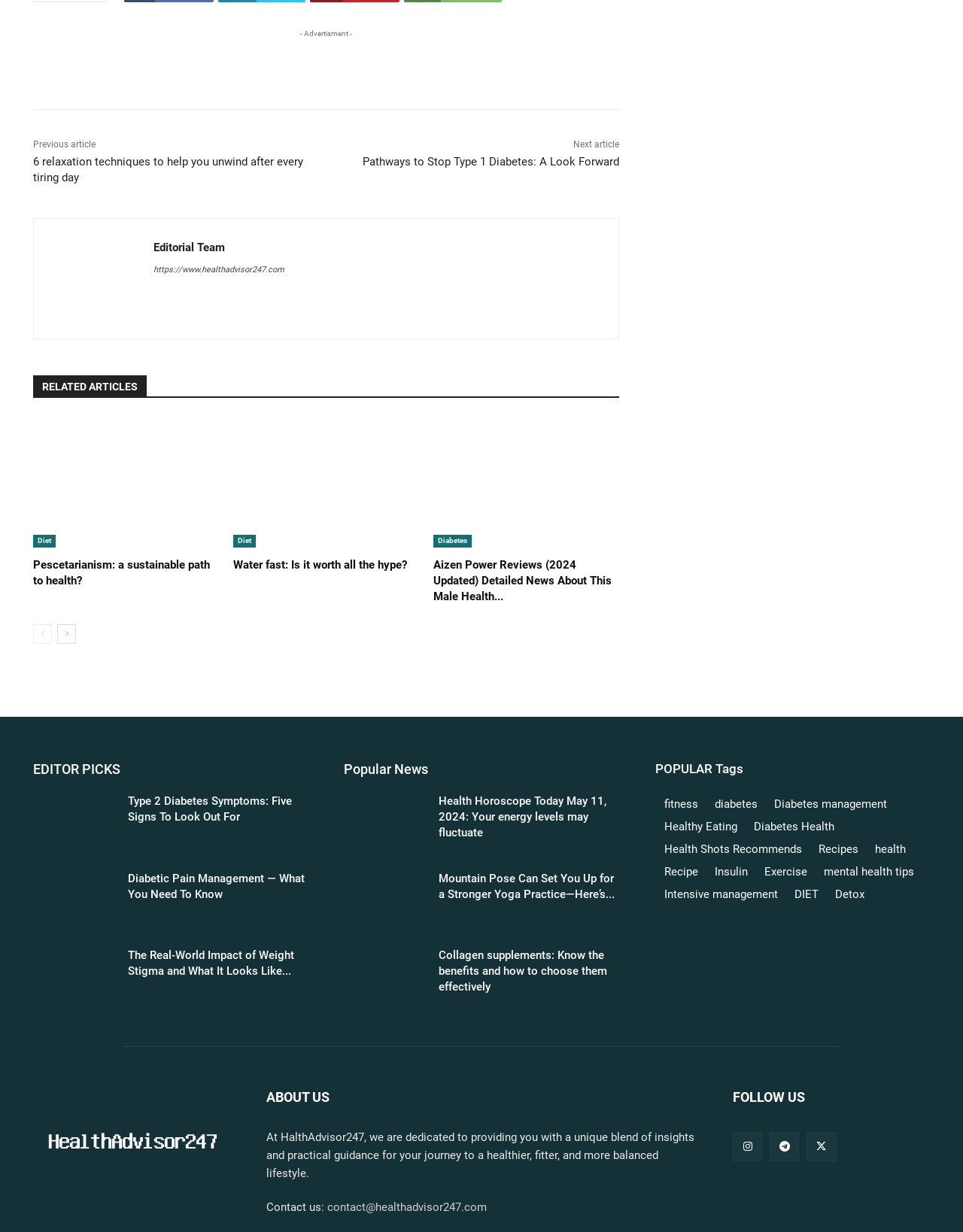Provide a single word or phrase to answer the given question: 
What is the link text of the element located at [0.034, 0.126, 0.315, 0.15]

6 relaxation techniques to help you unwind after every tiring day